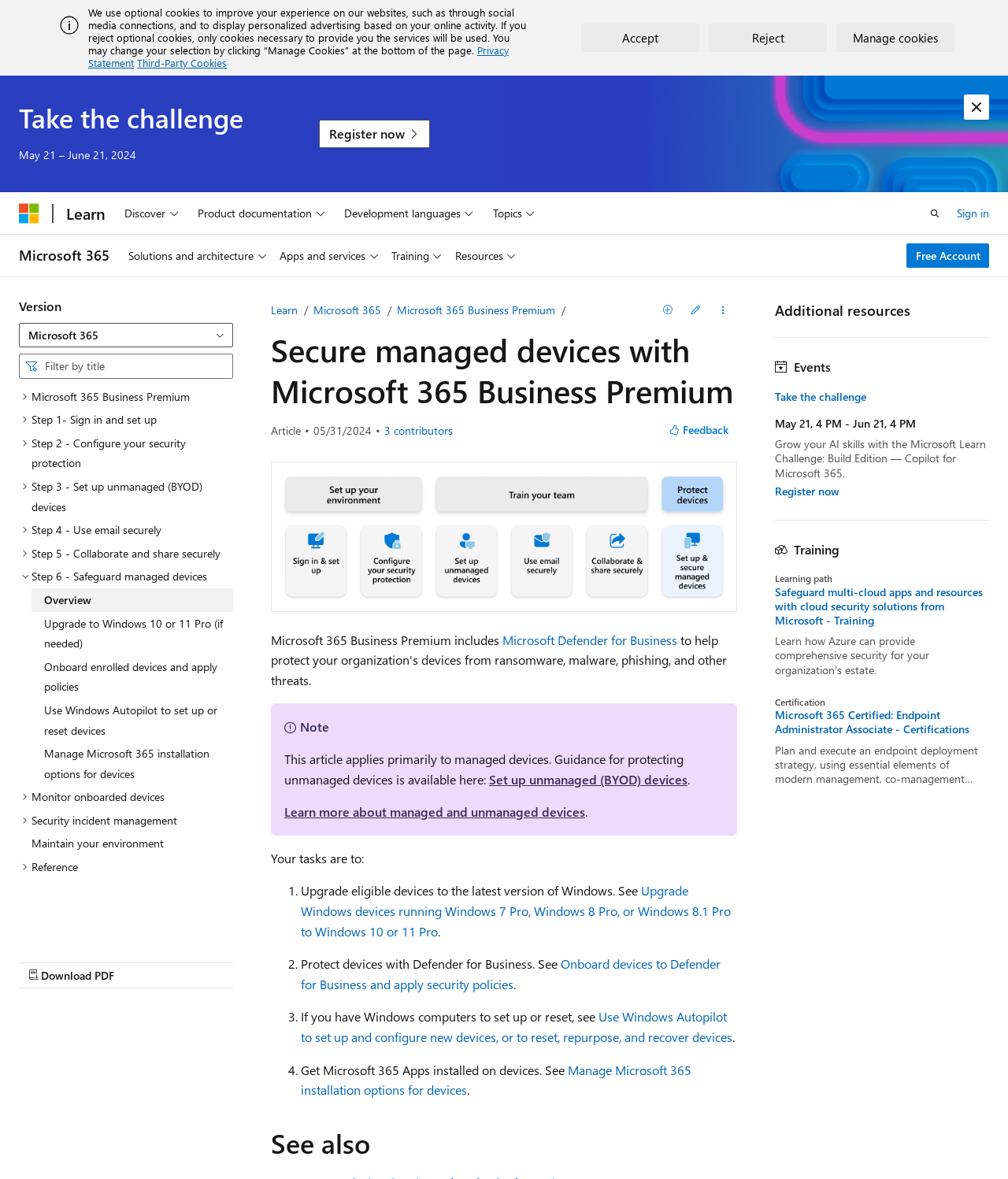Respond with a single word or phrase to the following question:
What is the text of the link above the 'Download PDF' button?

Reference